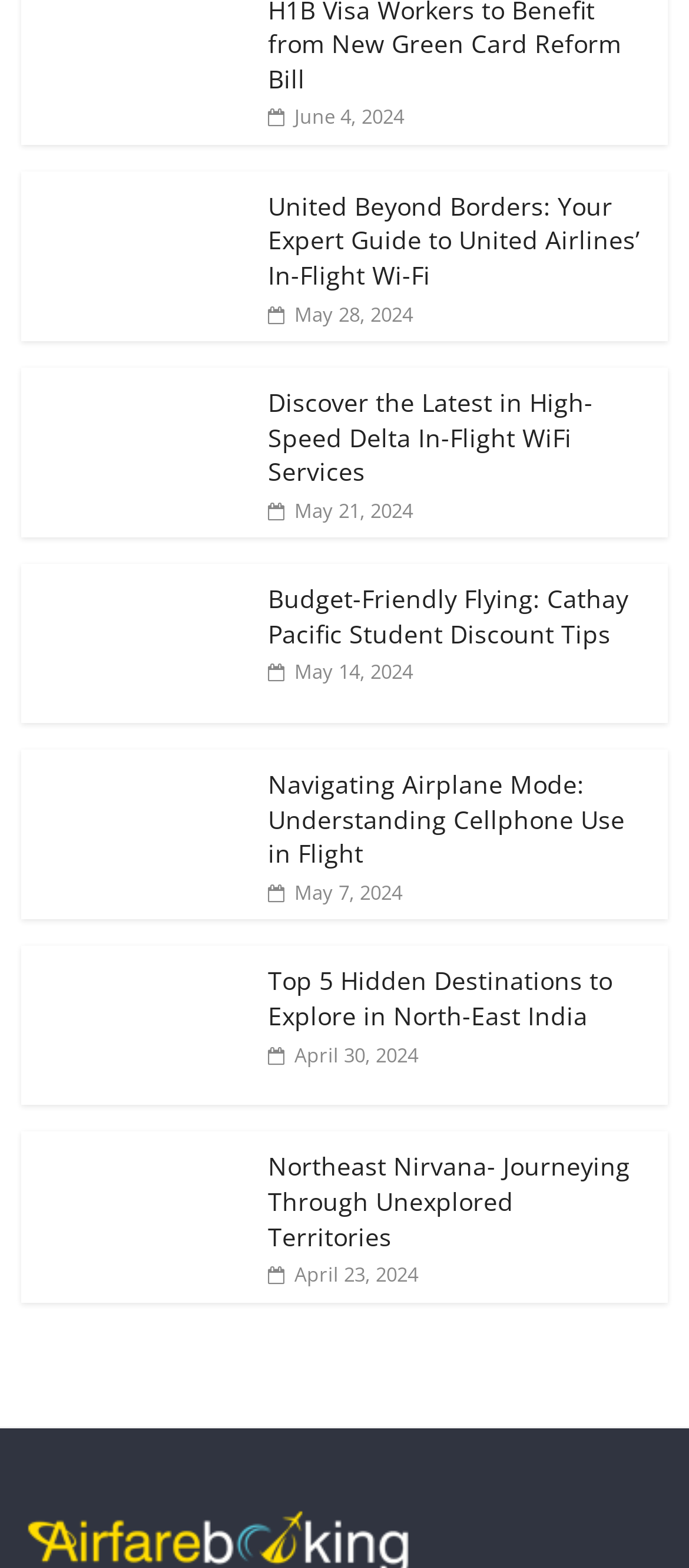Determine the bounding box coordinates of the UI element that matches the following description: "May 21, 2024". The coordinates should be four float numbers between 0 and 1 in the format [left, top, right, bottom].

[0.389, 0.317, 0.599, 0.334]